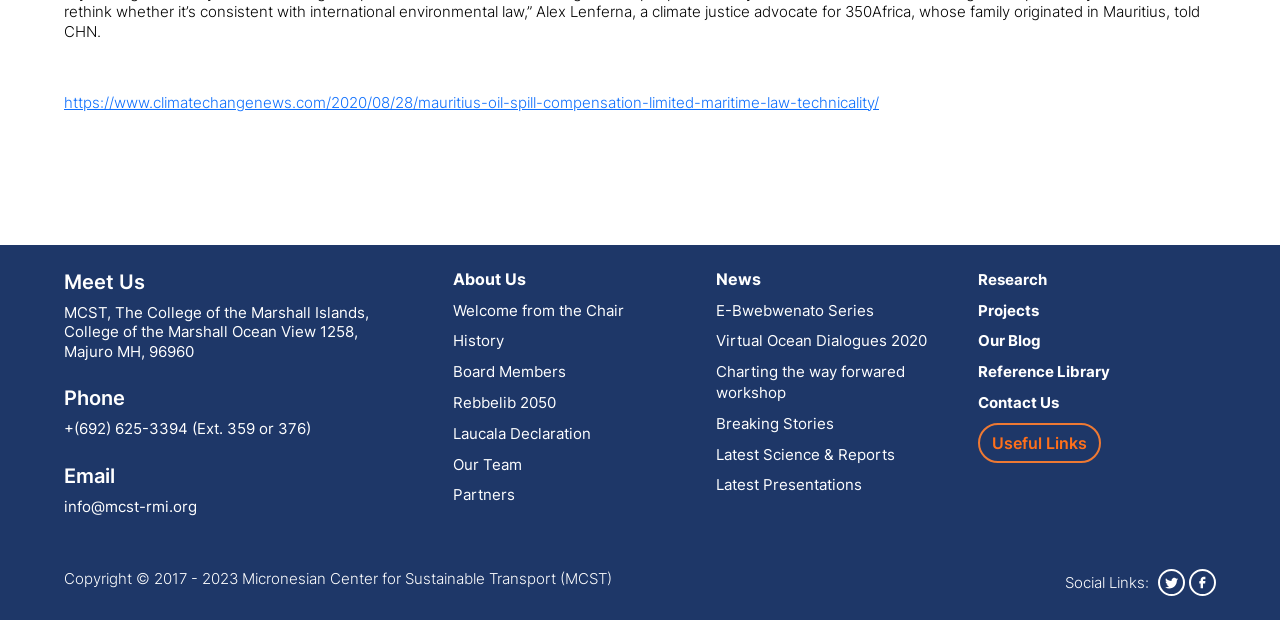Based on the provided description, "Charting the way forwared workshop", find the bounding box of the corresponding UI element in the screenshot.

[0.559, 0.566, 0.707, 0.628]